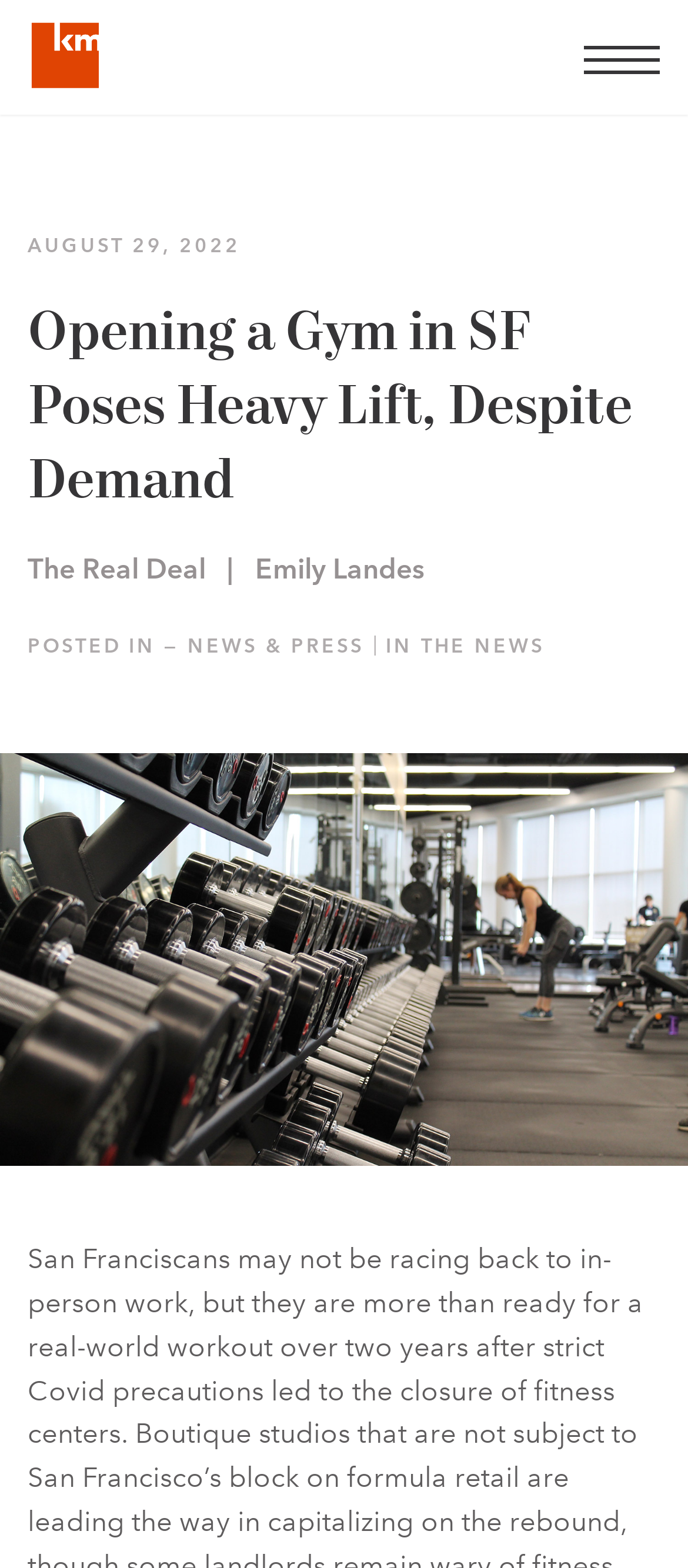Provide your answer to the question using just one word or phrase: What is the author of the article?

Emily Landes